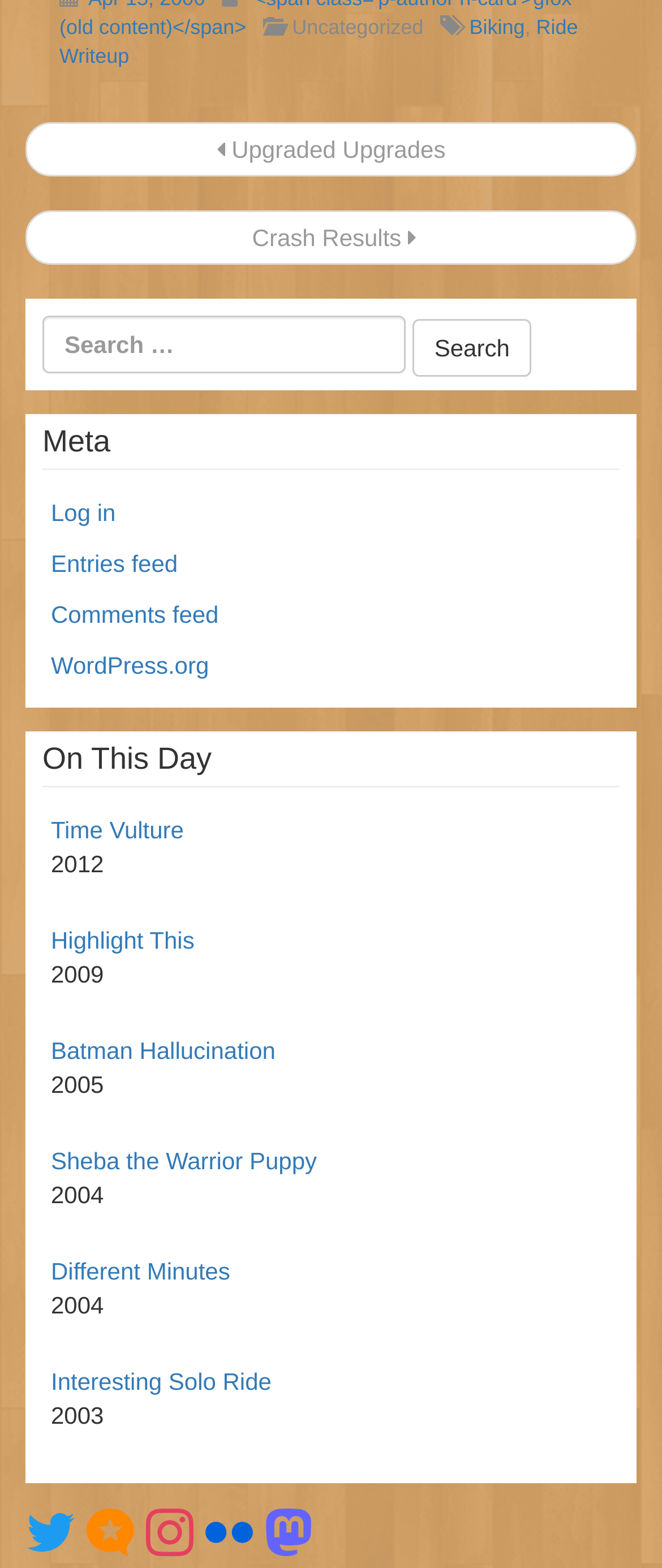What is the purpose of the search box? Using the information from the screenshot, answer with a single word or phrase.

To search the website